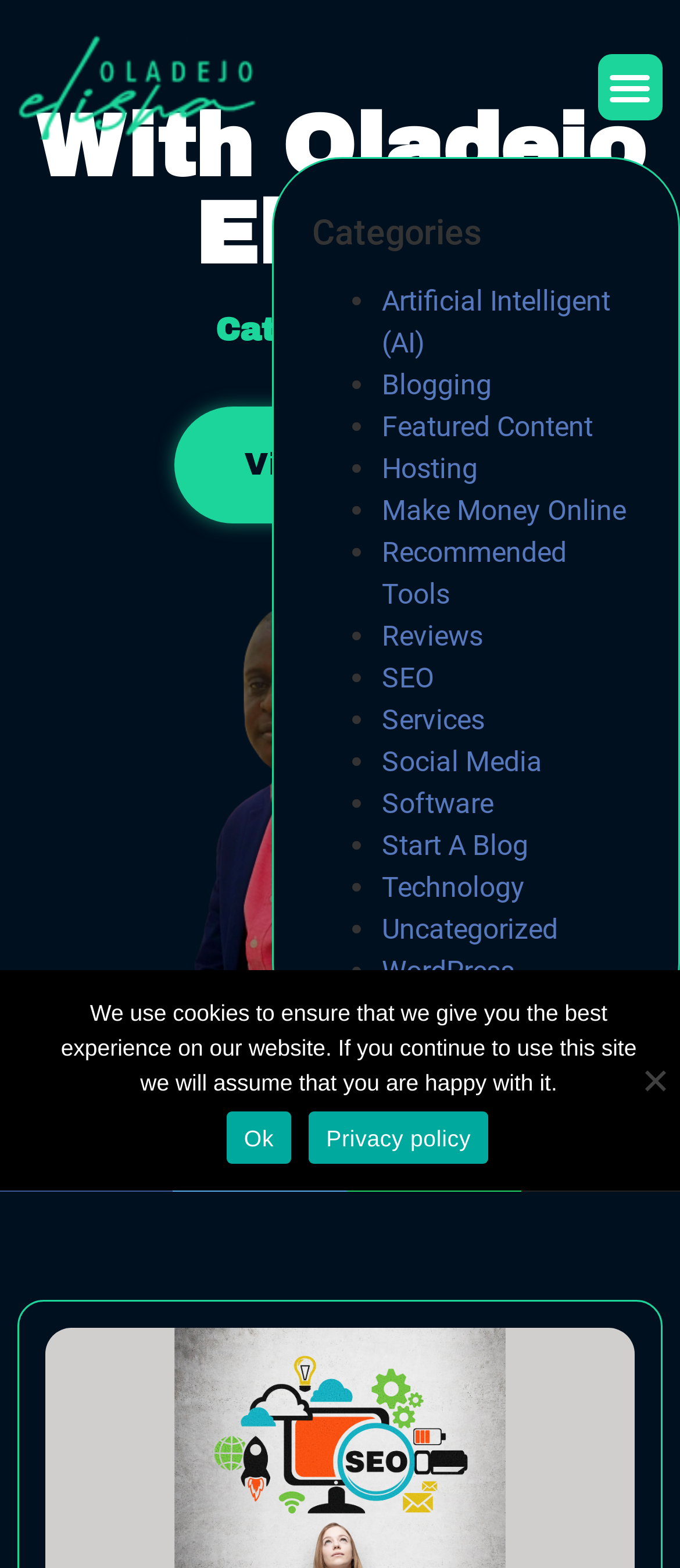Determine the bounding box coordinates of the element's region needed to click to follow the instruction: "Click on the Oladejo Elisha link". Provide these coordinates as four float numbers between 0 and 1, formatted as [left, top, right, bottom].

[0.026, 0.067, 0.974, 0.178]